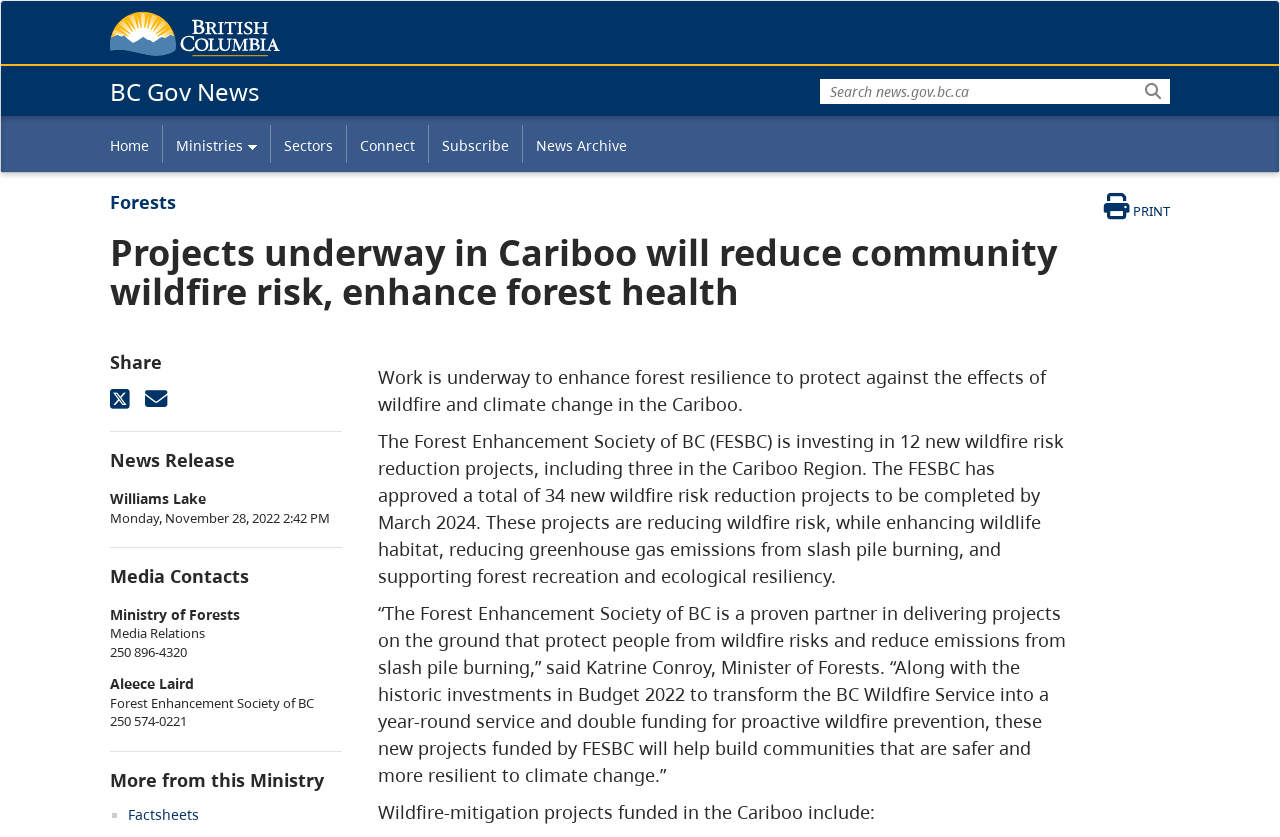Please answer the following question using a single word or phrase: 
Who is the Minister of Forests mentioned in the webpage?

Katrine Conroy